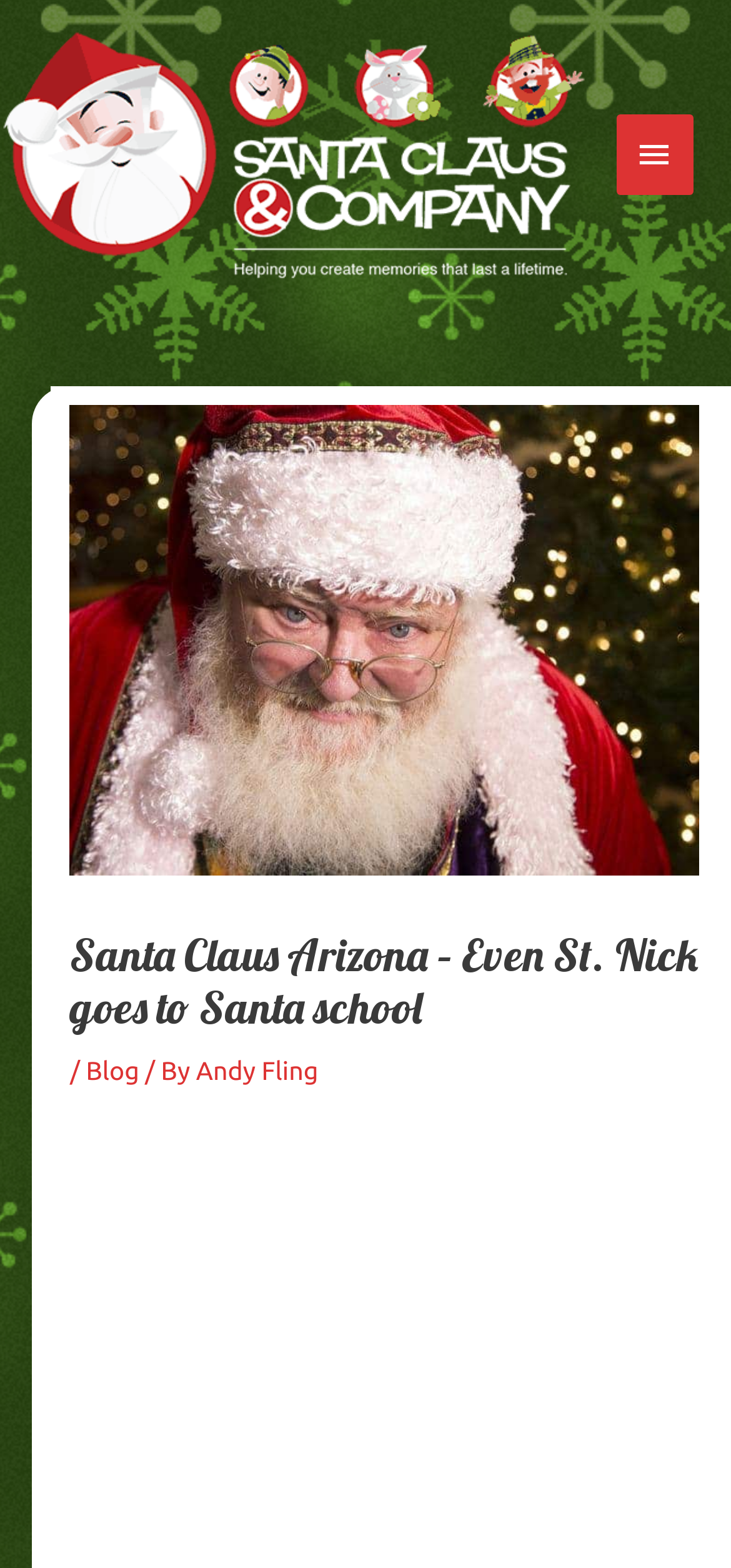Use the information in the screenshot to answer the question comprehensively: How many Mrs. Clauses are there?

I inferred this from the meta description which mentions 'four Mrs. Claus' as part of the group operated by Mark Brenneman.